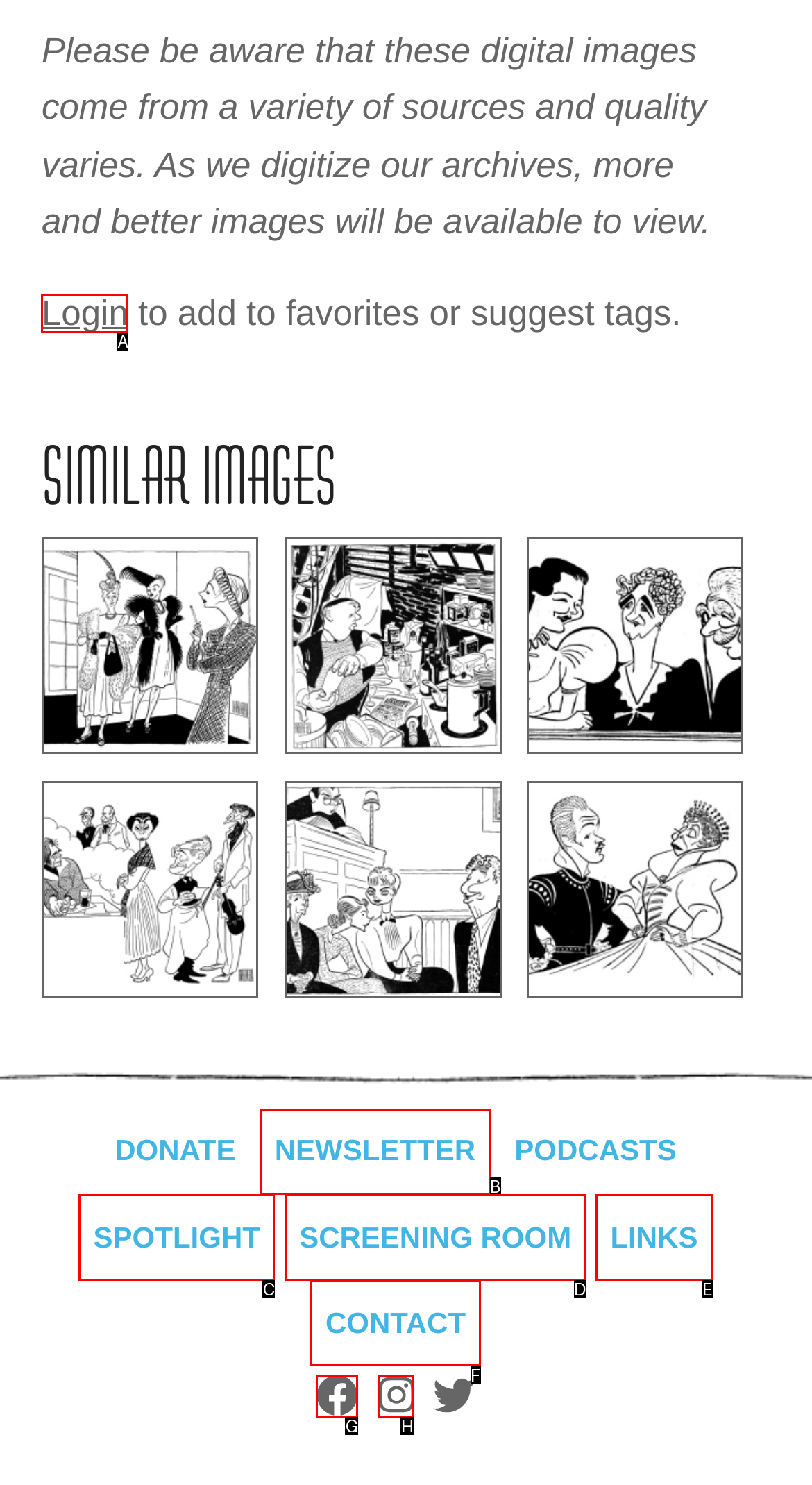Select the letter of the option that should be clicked to achieve the specified task: login to the website. Respond with just the letter.

A